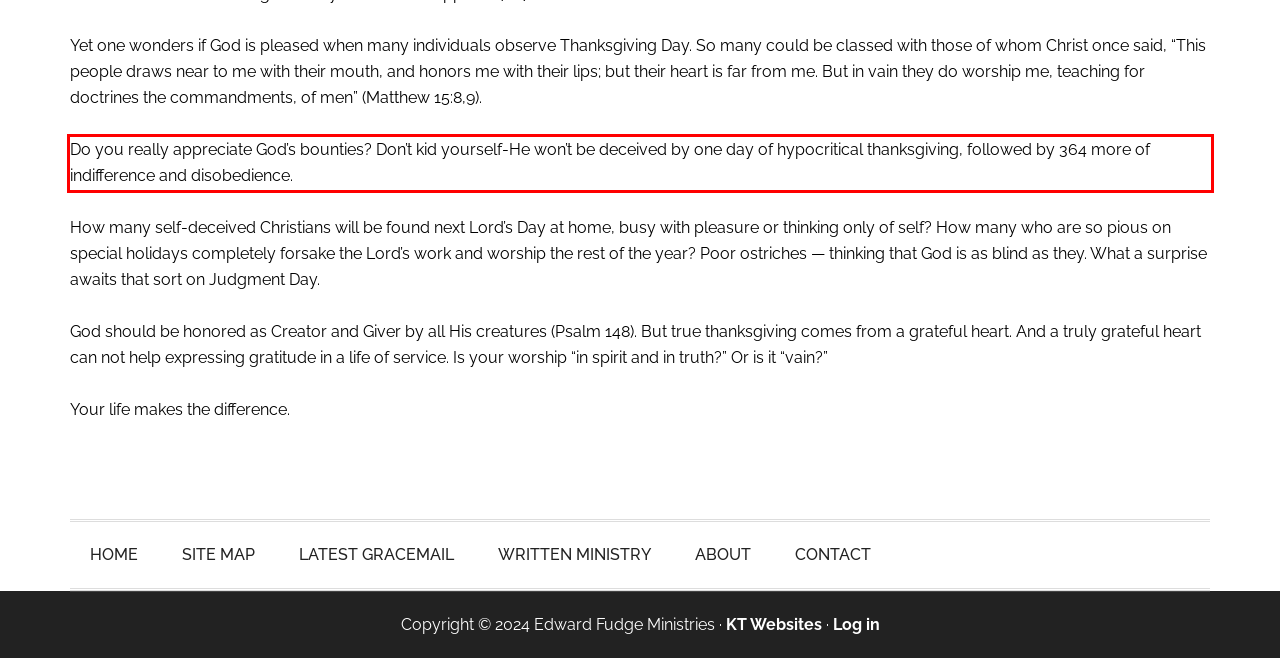Identify the text inside the red bounding box in the provided webpage screenshot and transcribe it.

Do you really appreciate God’s bounties? Don’t kid yourself-He won’t be deceived by one day of hypocritical thanksgiving, followed by 364 more of indifference and disobedience.